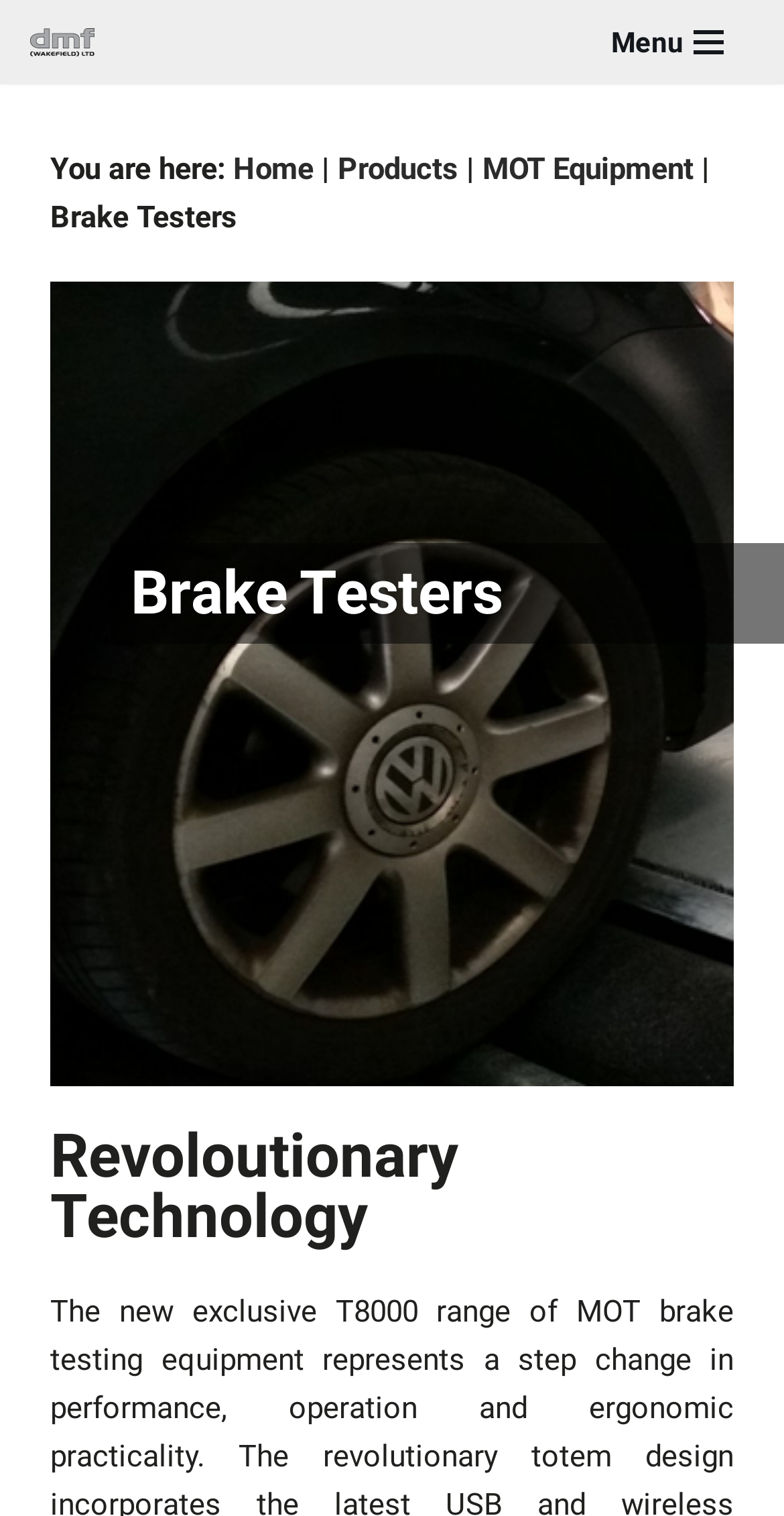What is the category of the current page?
Using the image, elaborate on the answer with as much detail as possible.

By looking at the heading element with the text 'Brake Testers' and the static text element with the text '| Brake Testers', we can determine that the category of the current page is Brake Testers.